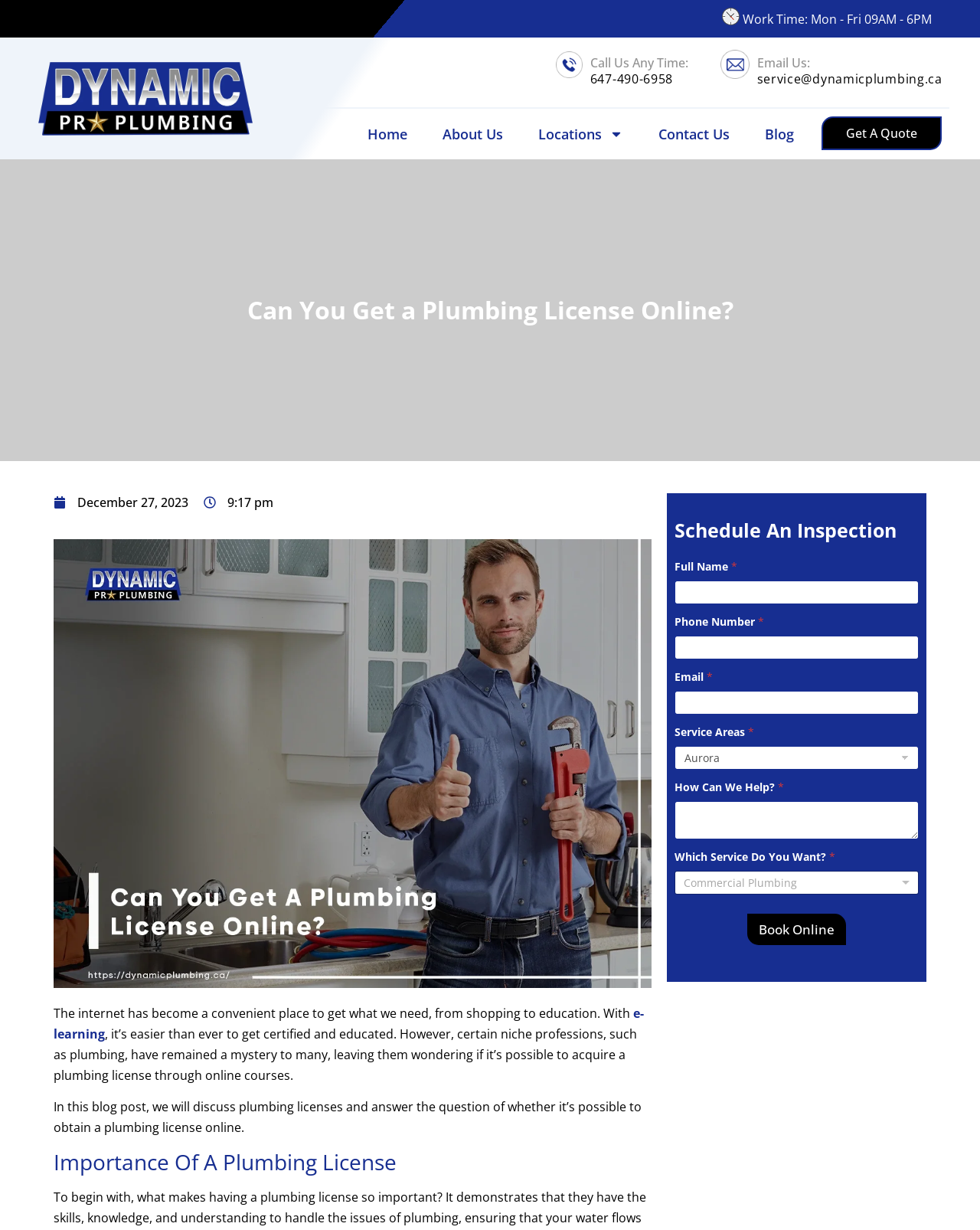Please determine the bounding box coordinates of the clickable area required to carry out the following instruction: "Book an online appointment". The coordinates must be four float numbers between 0 and 1, represented as [left, top, right, bottom].

[0.762, 0.743, 0.863, 0.768]